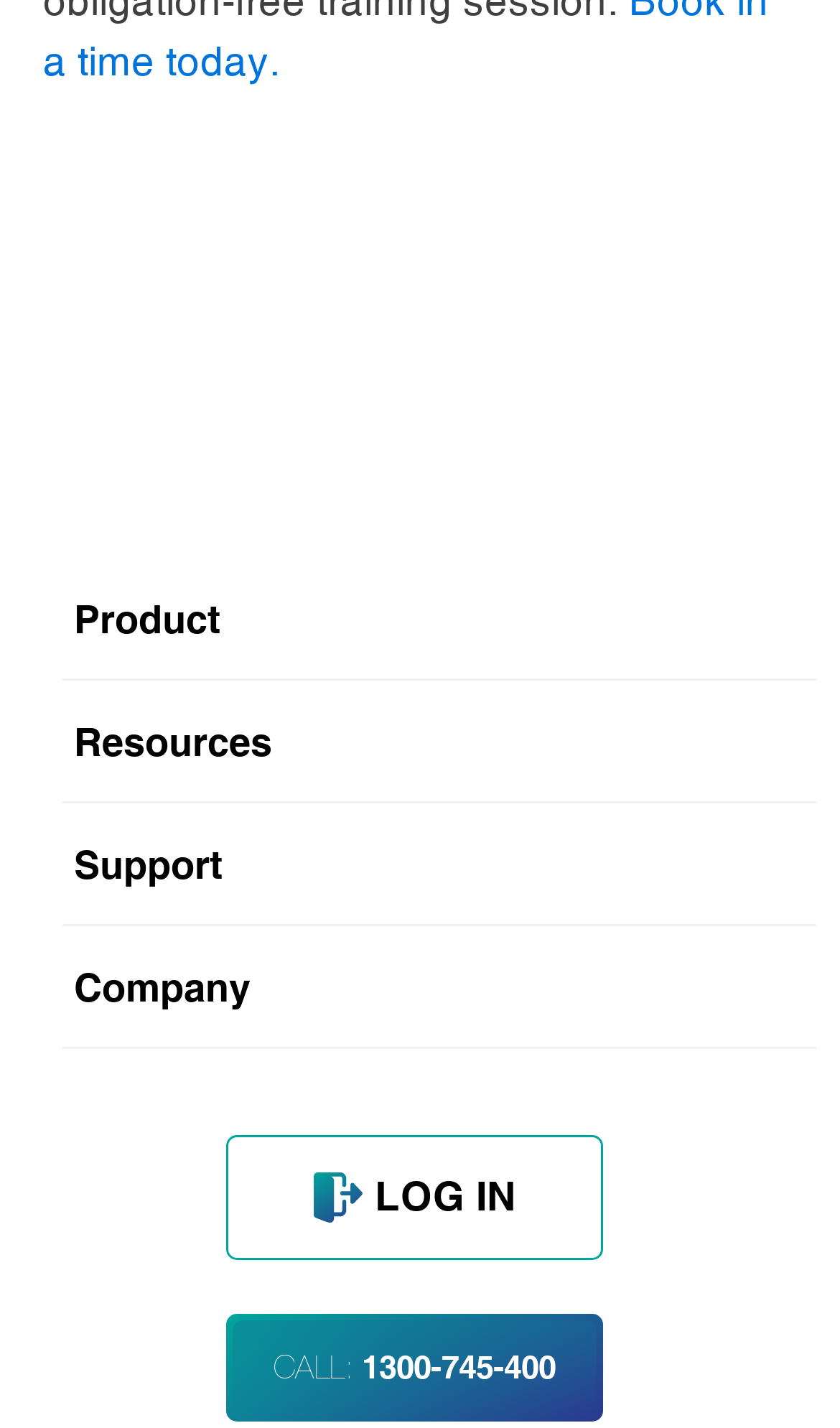Please identify the bounding box coordinates of the element that needs to be clicked to execute the following command: "visit About WorkGuru". Provide the bounding box using four float numbers between 0 and 1, formatted as [left, top, right, bottom].

[0.121, 0.545, 0.793, 0.609]